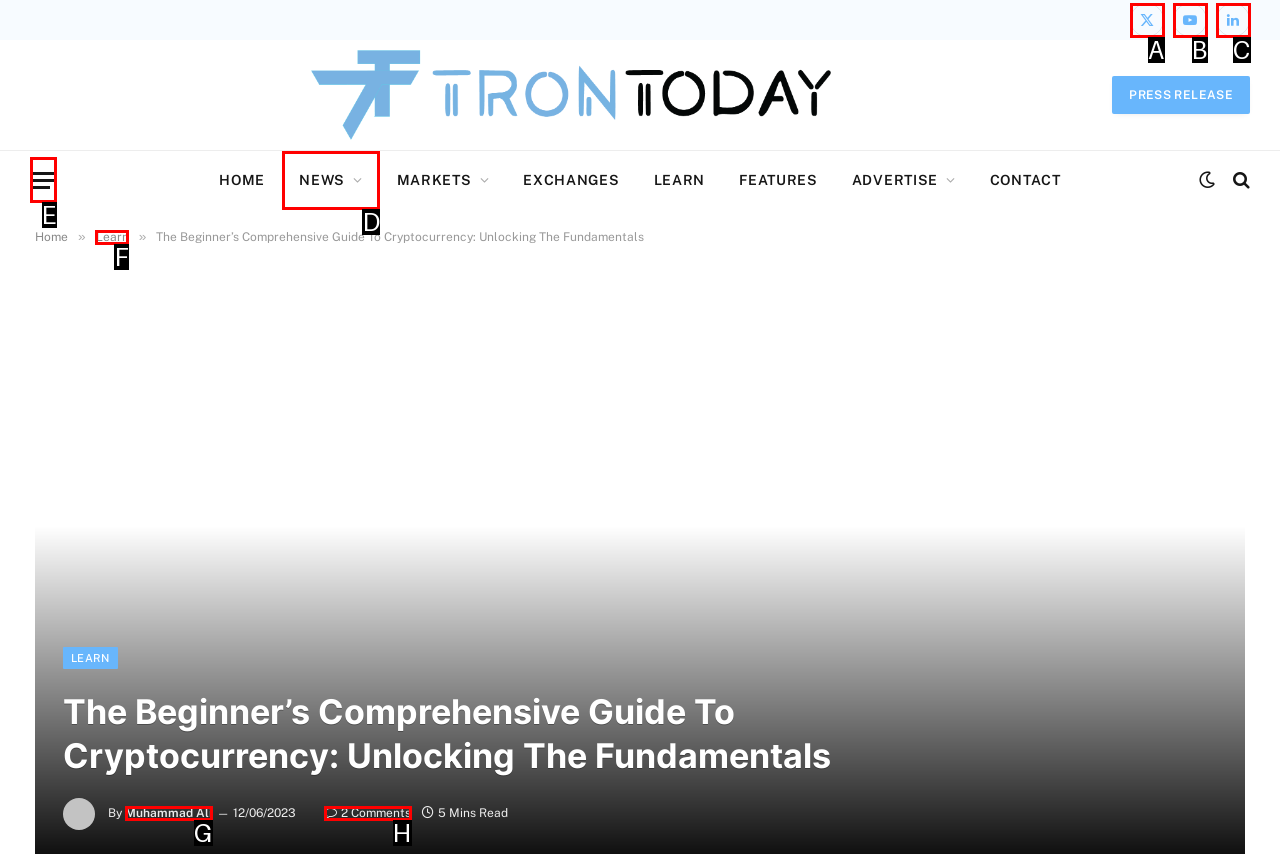Given the description: News, identify the matching HTML element. Provide the letter of the correct option.

D